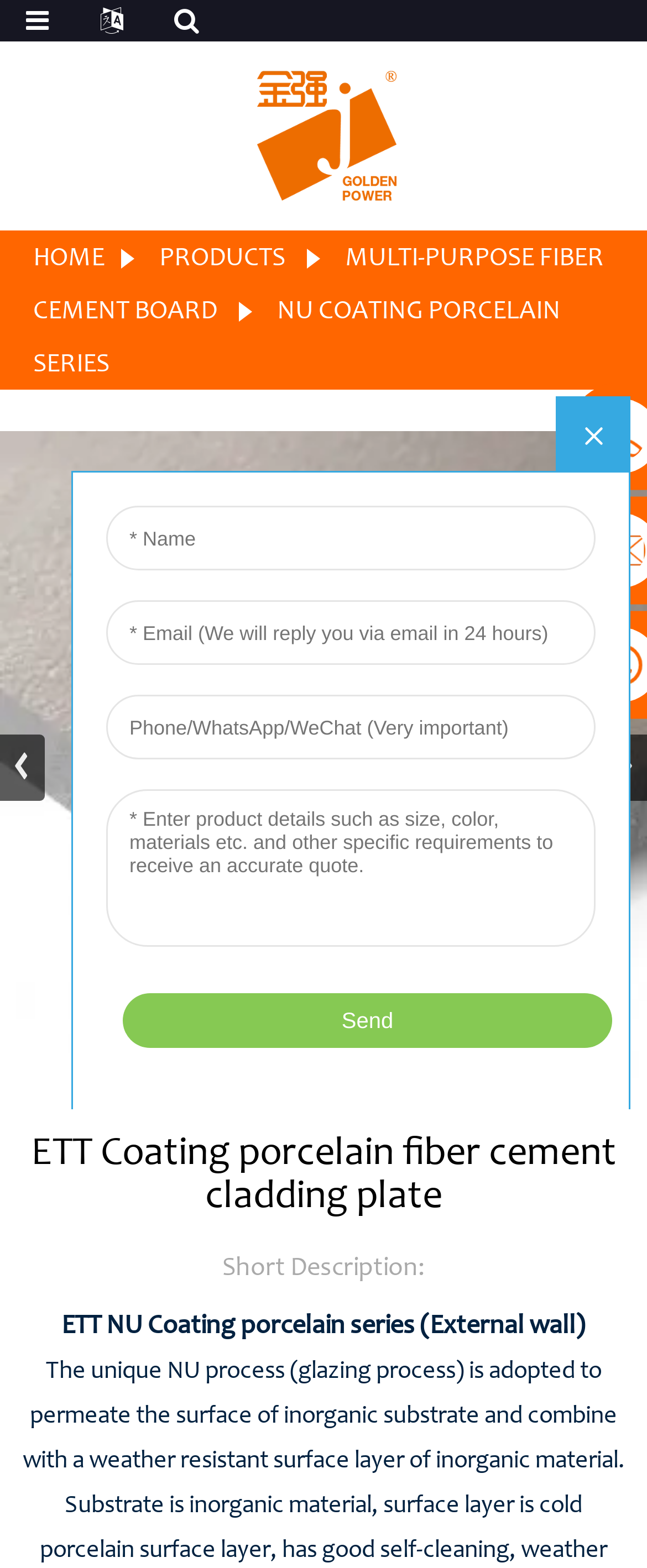What is the company name?
Based on the screenshot, provide your answer in one word or phrase.

Golden Power